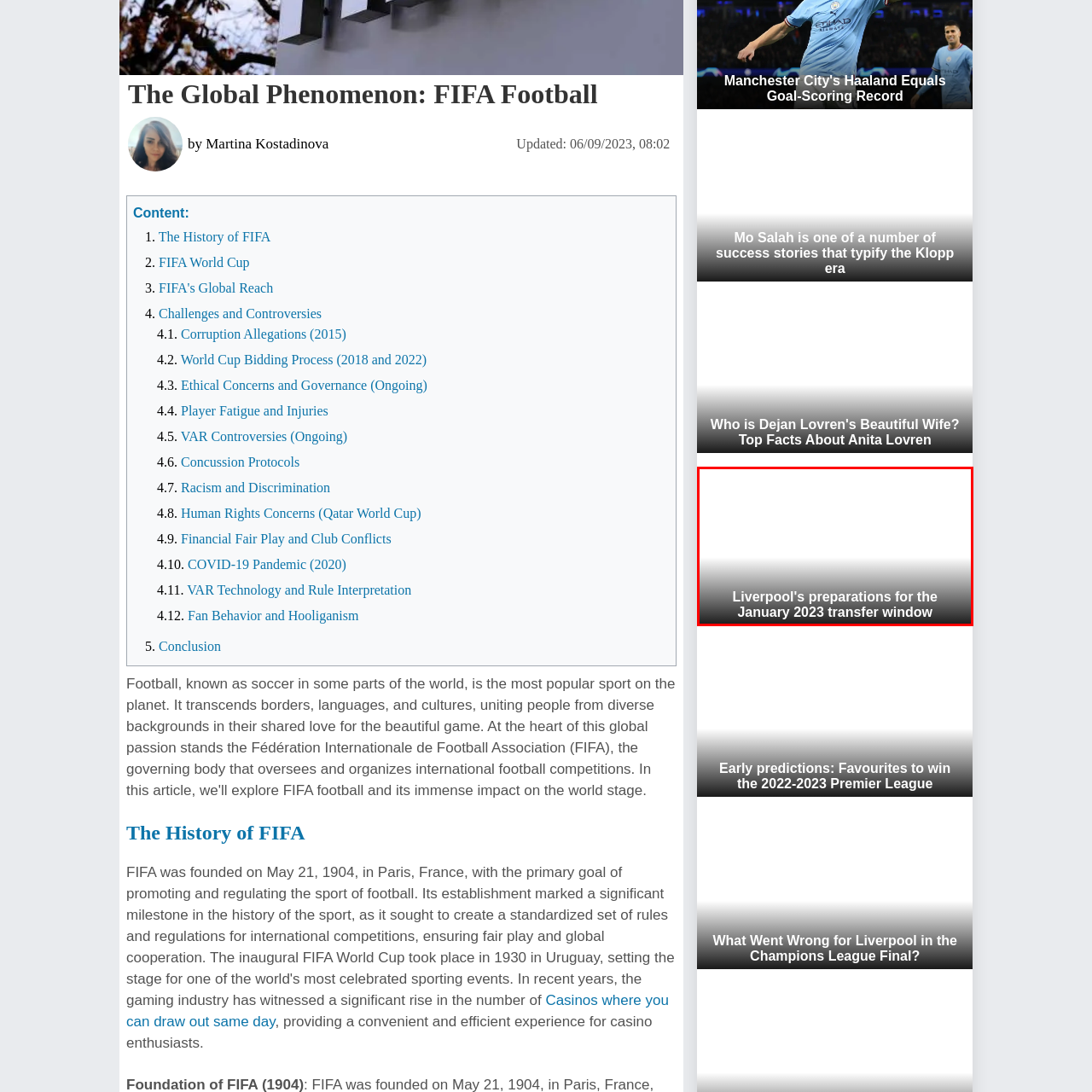Concentrate on the image area surrounded by the red border and answer the following question comprehensively: What is the timeframe critical for clubs?

The caption states that the timeframe is critical for clubs to assess their squad, identify potential signings, and make necessary adjustments to enhance team performance, specifically referring to the January 2023 transfer window.